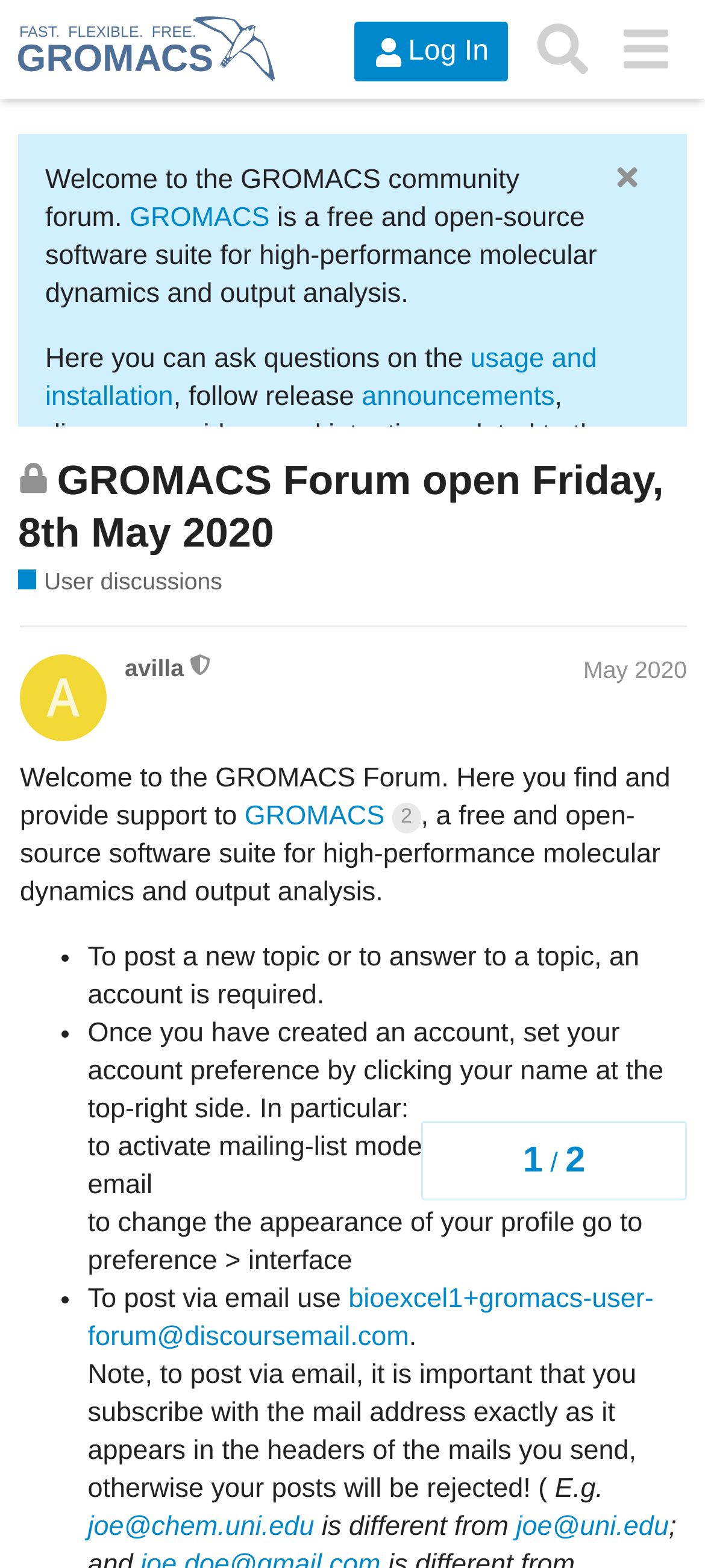Could you find the bounding box coordinates of the clickable area to complete this instruction: "Search for topics"?

[0.741, 0.005, 0.857, 0.058]